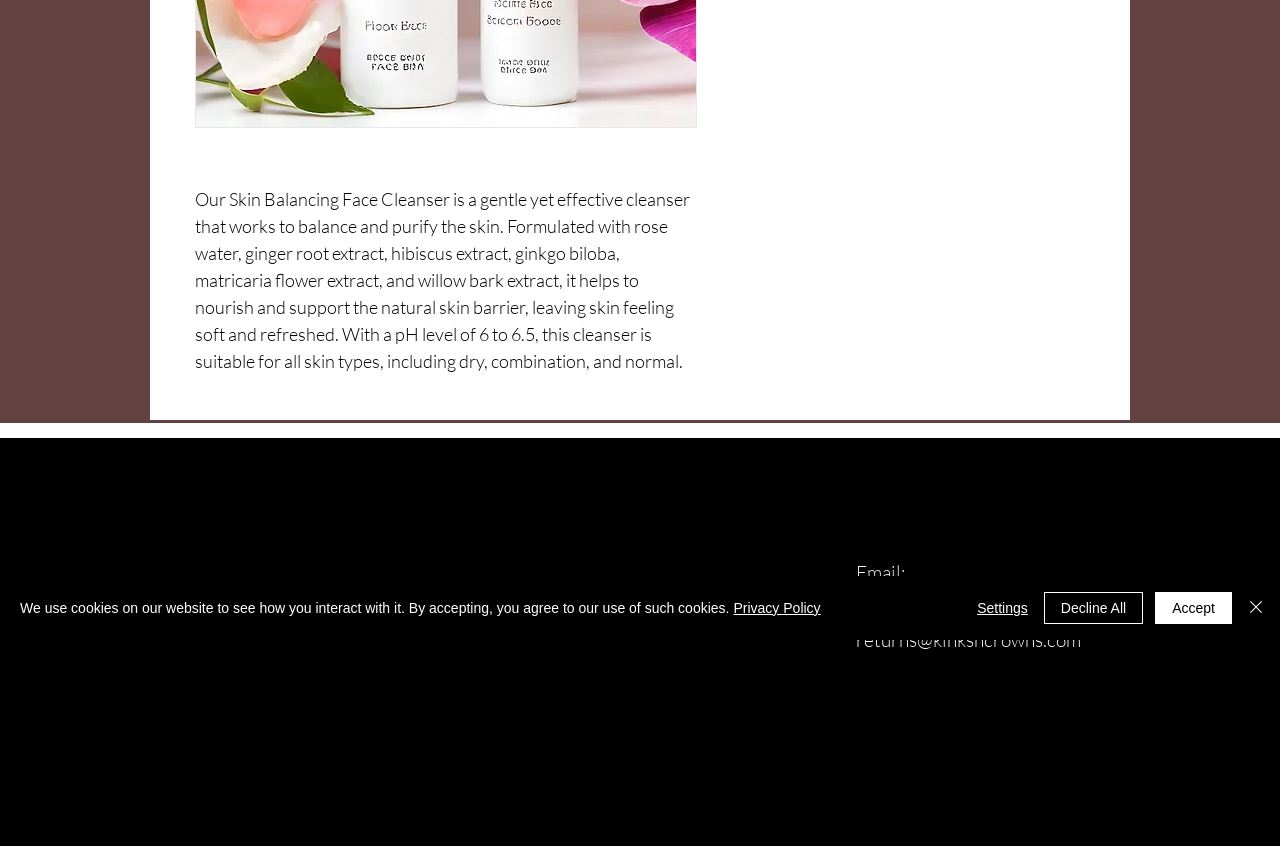Calculate the bounding box coordinates of the UI element given the description: "FAQ".

[0.561, 0.861, 0.592, 0.89]